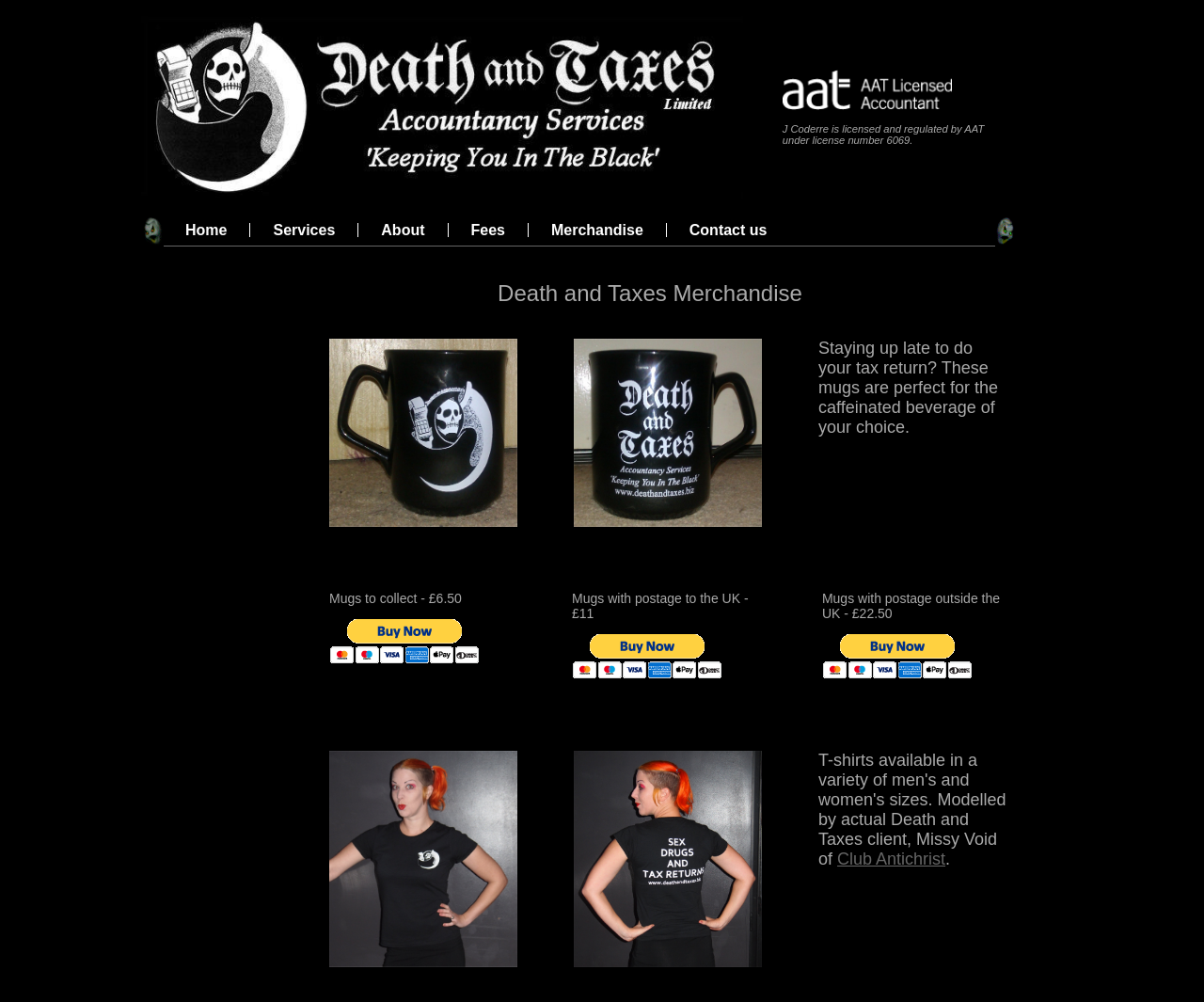What is the purpose of the mugs?
Using the image as a reference, answer the question with a short word or phrase.

For tax return